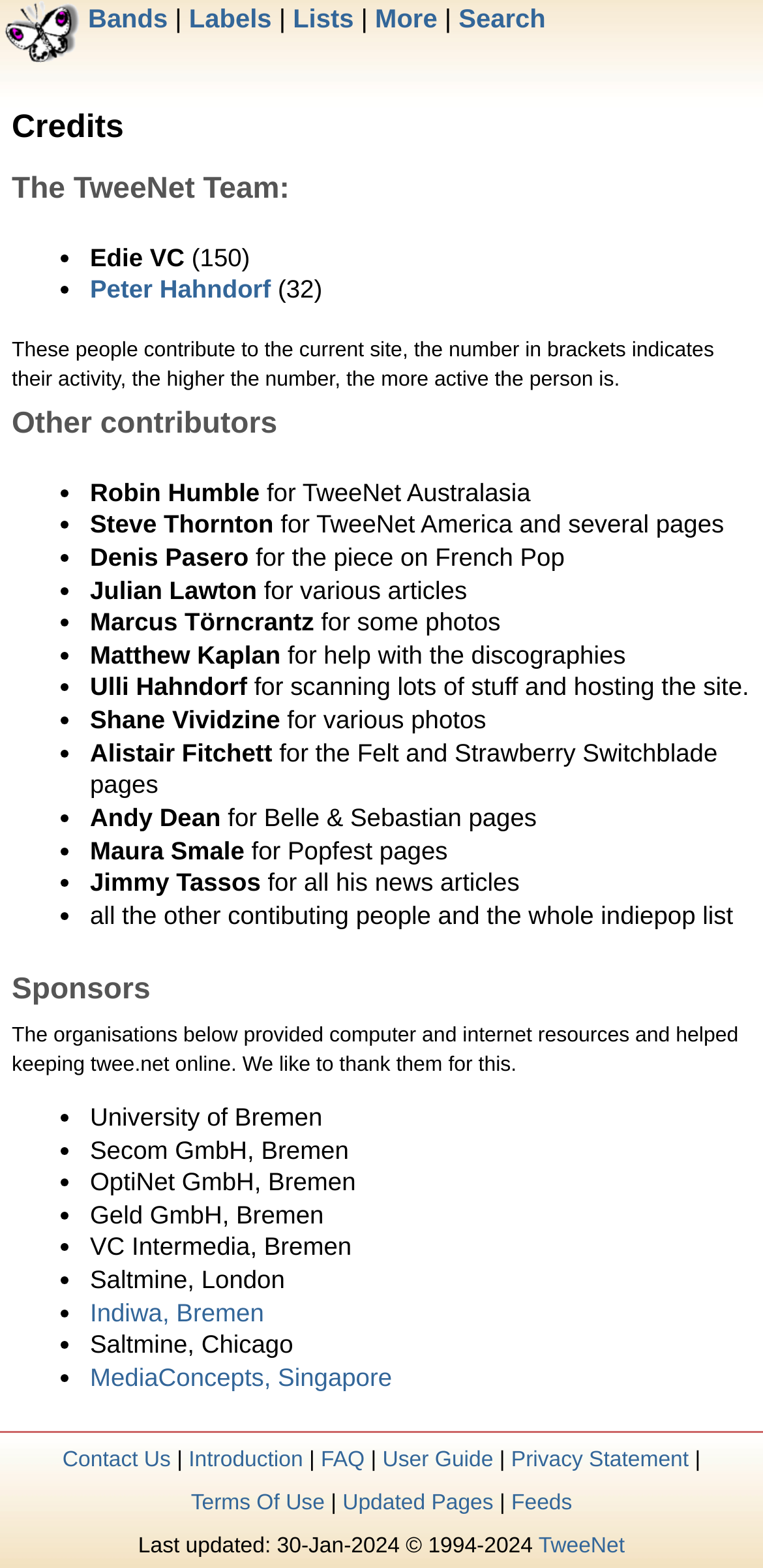Please identify the bounding box coordinates of the clickable region that I should interact with to perform the following instruction: "Click on the TweeNet logo". The coordinates should be expressed as four float numbers between 0 and 1, i.e., [left, top, right, bottom].

[0.0, 0.024, 0.113, 0.045]